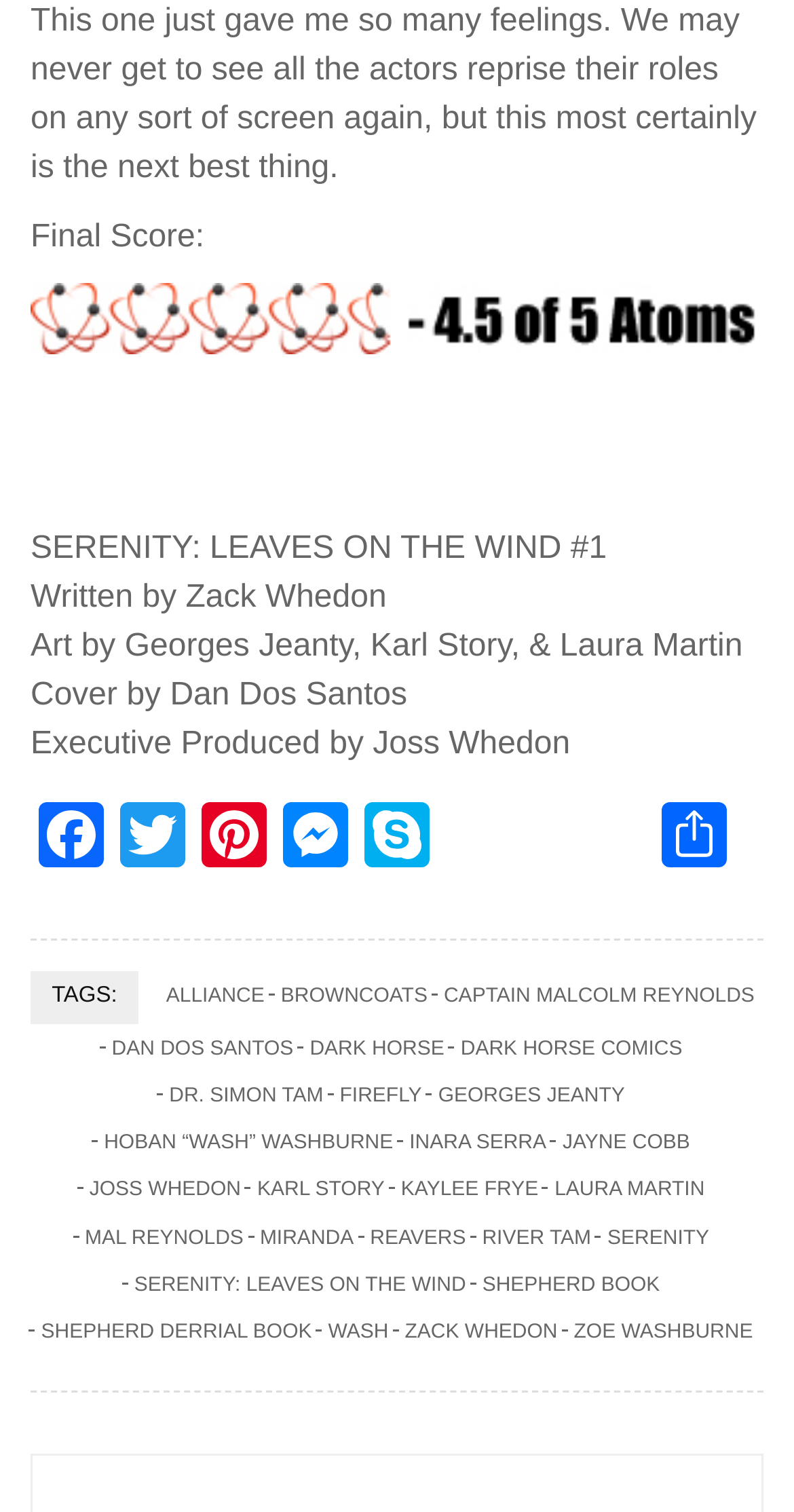Find the bounding box coordinates of the element's region that should be clicked in order to follow the given instruction: "Read about gut microbiome and overall health". The coordinates should consist of four float numbers between 0 and 1, i.e., [left, top, right, bottom].

None